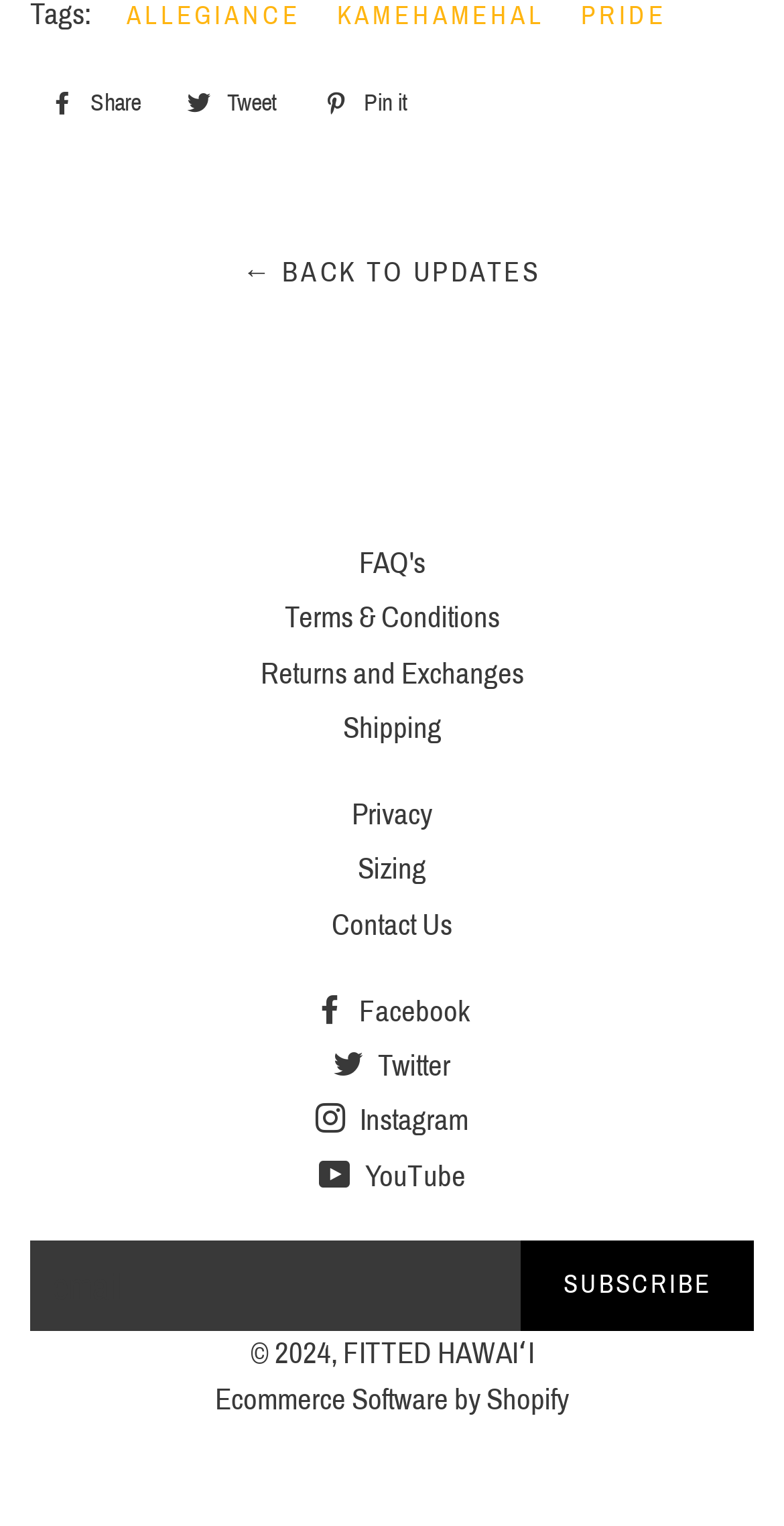Could you provide the bounding box coordinates for the portion of the screen to click to complete this instruction: "Sign up to our mailing list"?

[0.526, 0.817, 0.628, 0.992]